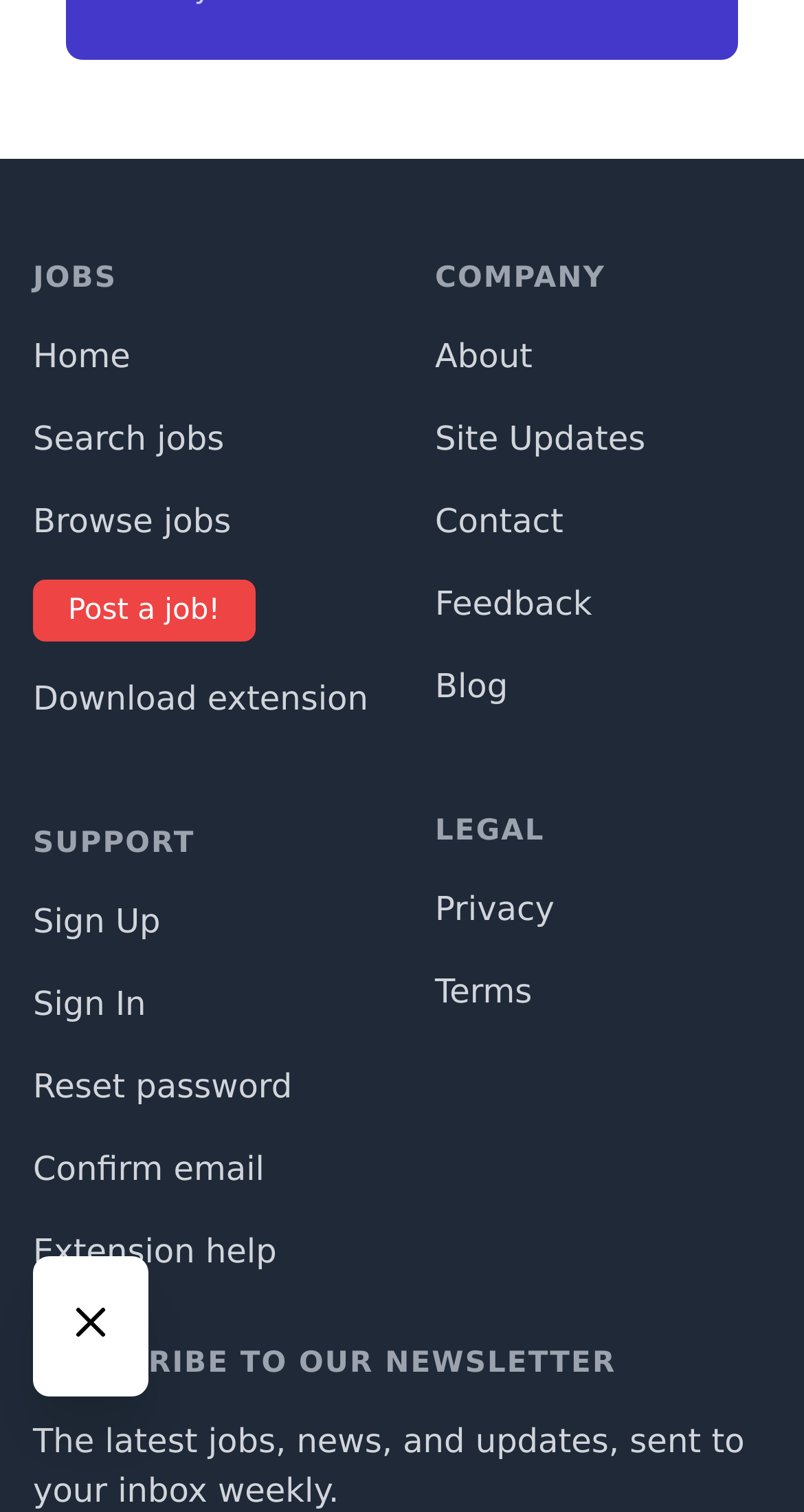Can you pinpoint the bounding box coordinates for the clickable element required for this instruction: "View anthropology publications"? The coordinates should be four float numbers between 0 and 1, i.e., [left, top, right, bottom].

None